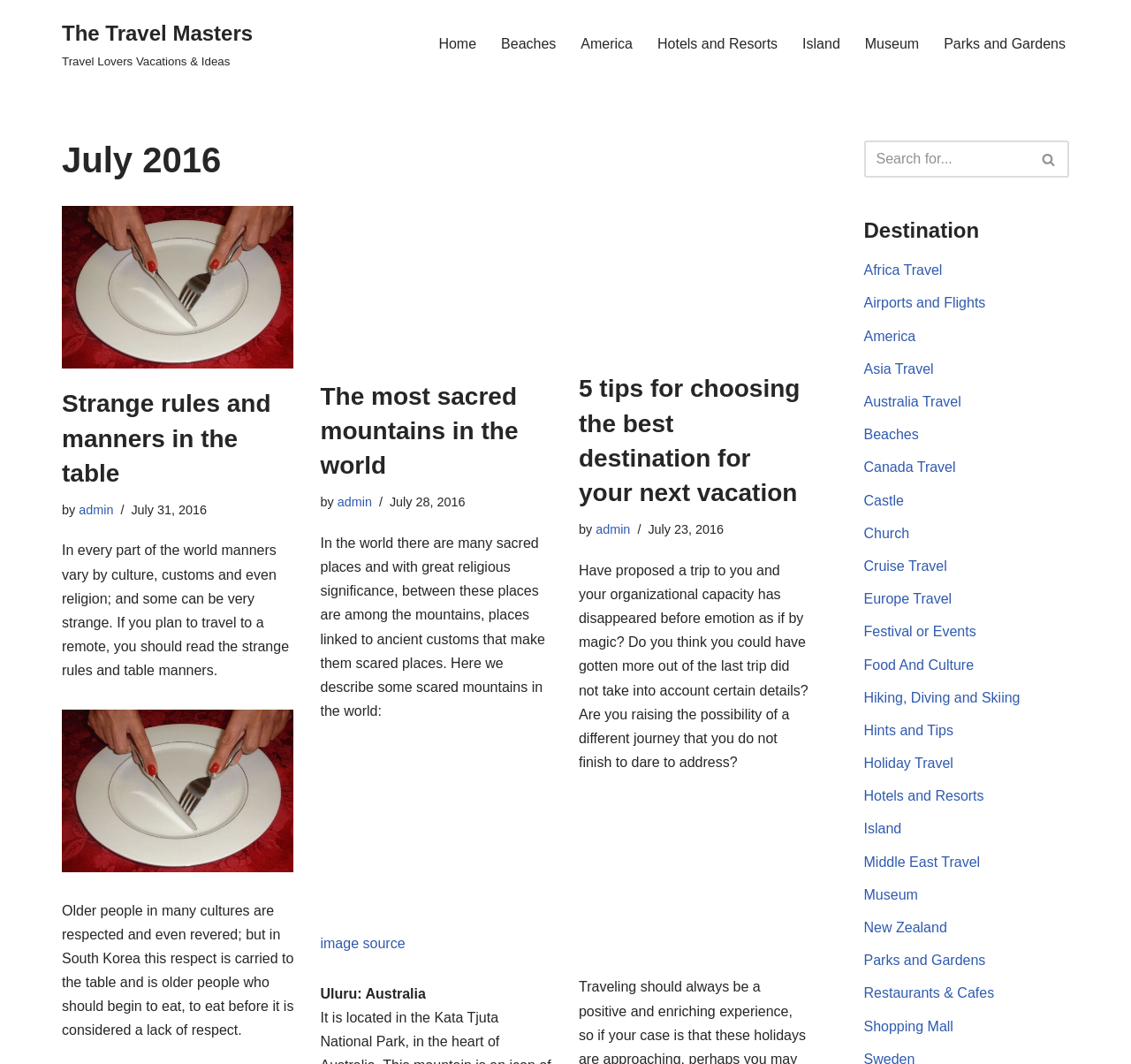Show the bounding box coordinates of the element that should be clicked to complete the task: "Read the article about 'table manners'".

[0.055, 0.194, 0.26, 0.347]